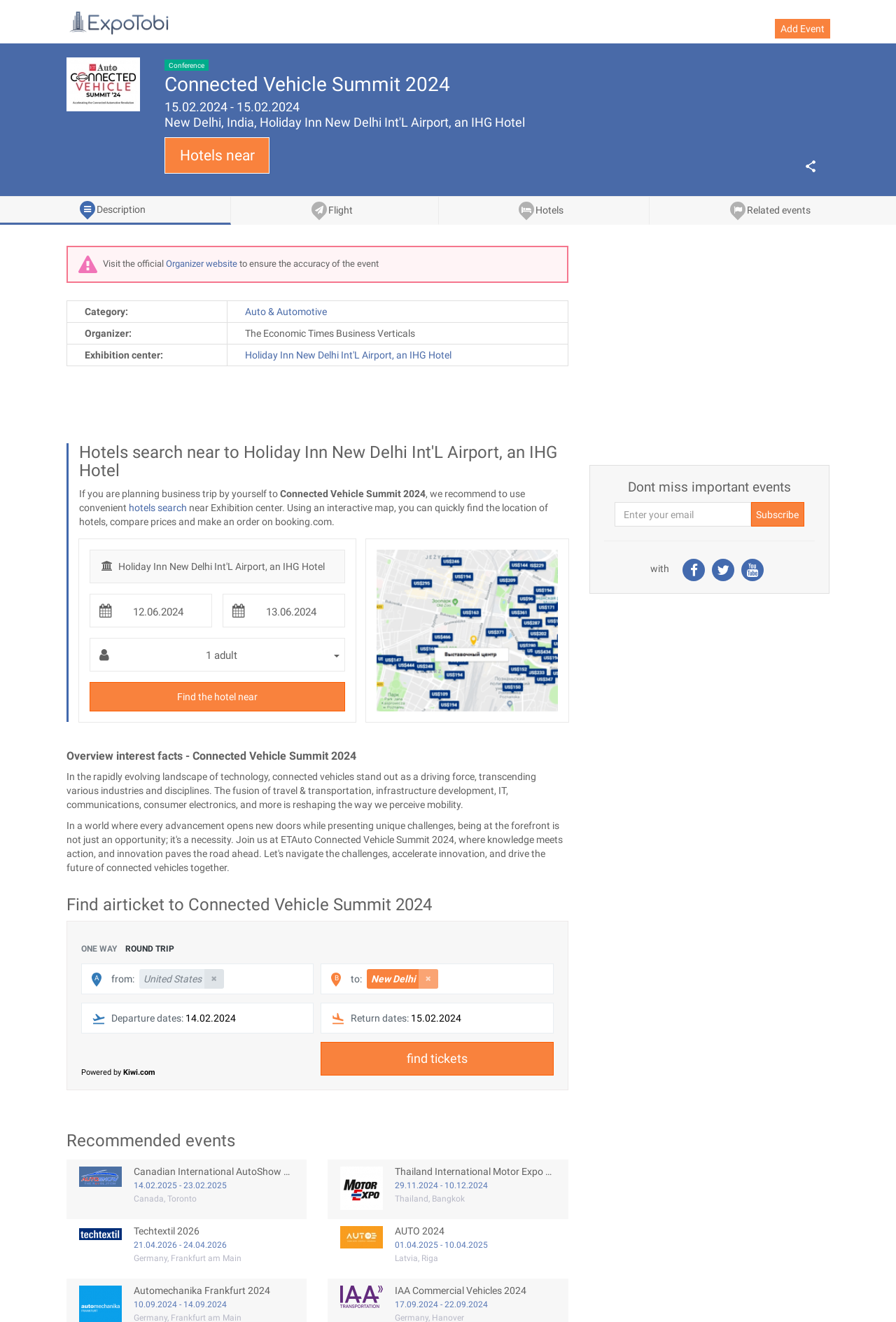What is the purpose of the textbox at the bottom of the webpage?
Based on the content of the image, thoroughly explain and answer the question.

I found the purpose of the textbox by looking at the StaticText element with the content 'Enter your email' which is located next to the textbox, indicating that the textbox is for entering an email address to subscribe to something.